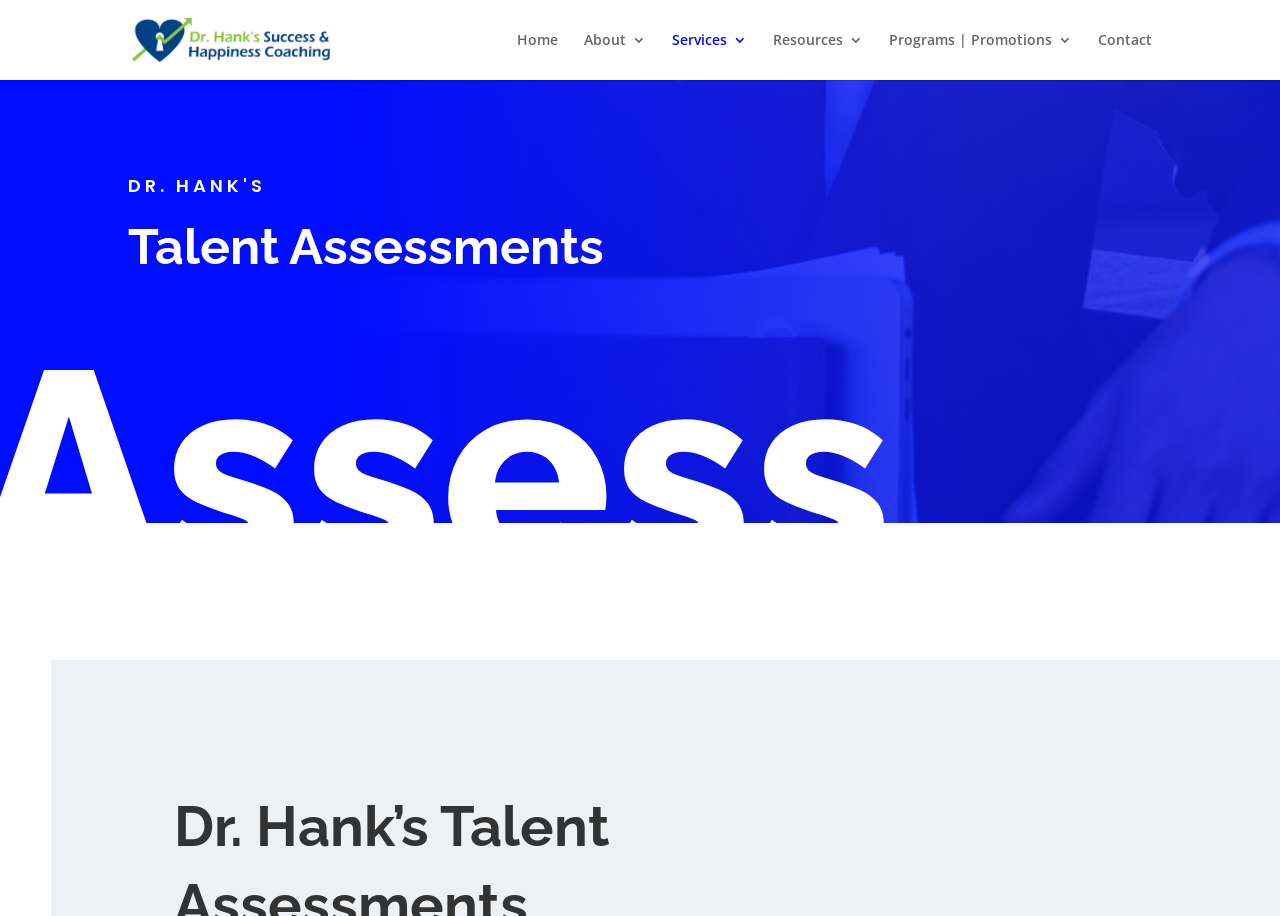Given the description: "Health & Fitness", determine the bounding box coordinates of the UI element. The coordinates should be formatted as four float numbers between 0 and 1, [left, top, right, bottom].

None